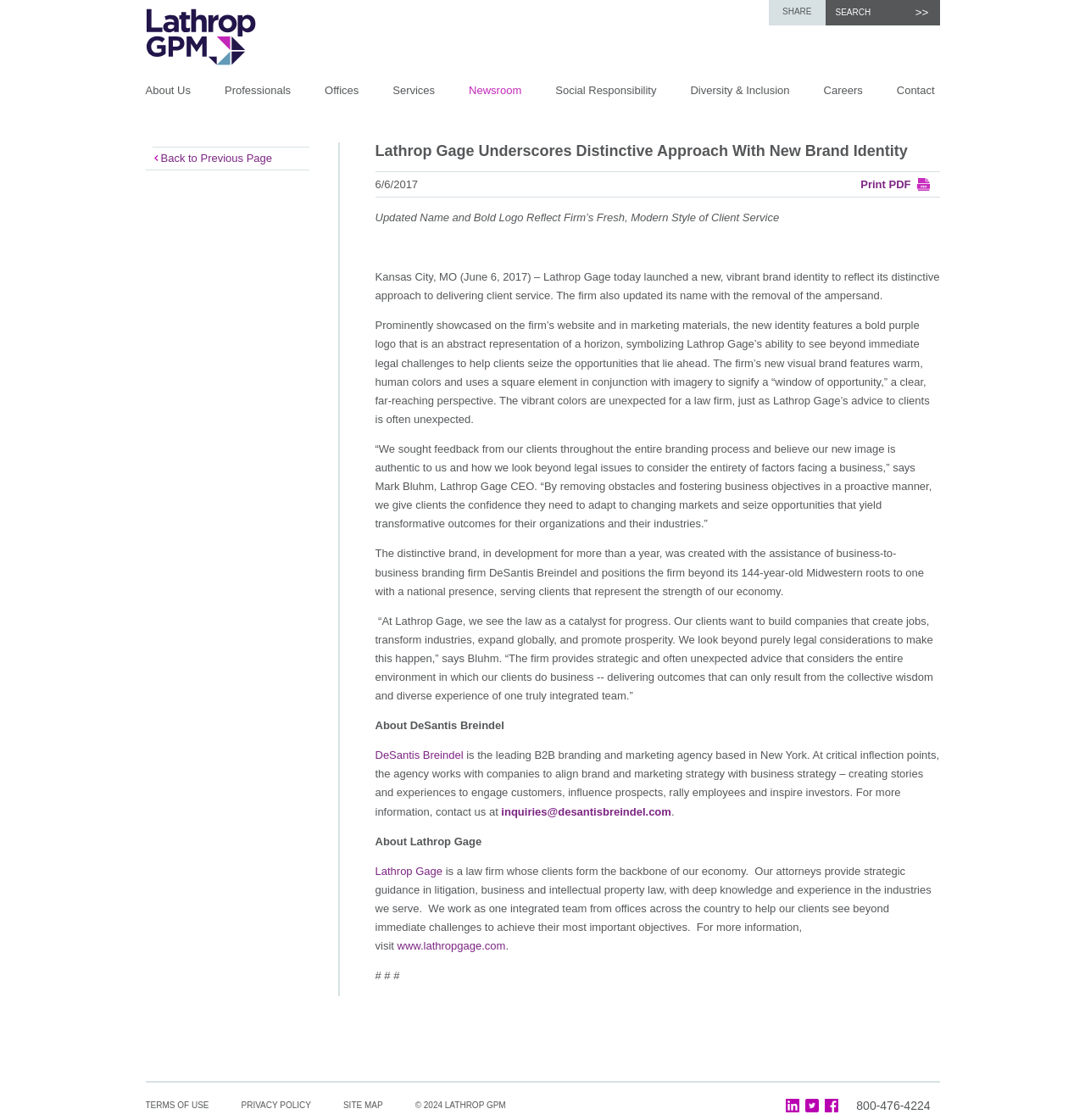Identify the main heading from the webpage and provide its text content.

Lathrop Gage Underscores Distinctive Approach With New Brand Identity